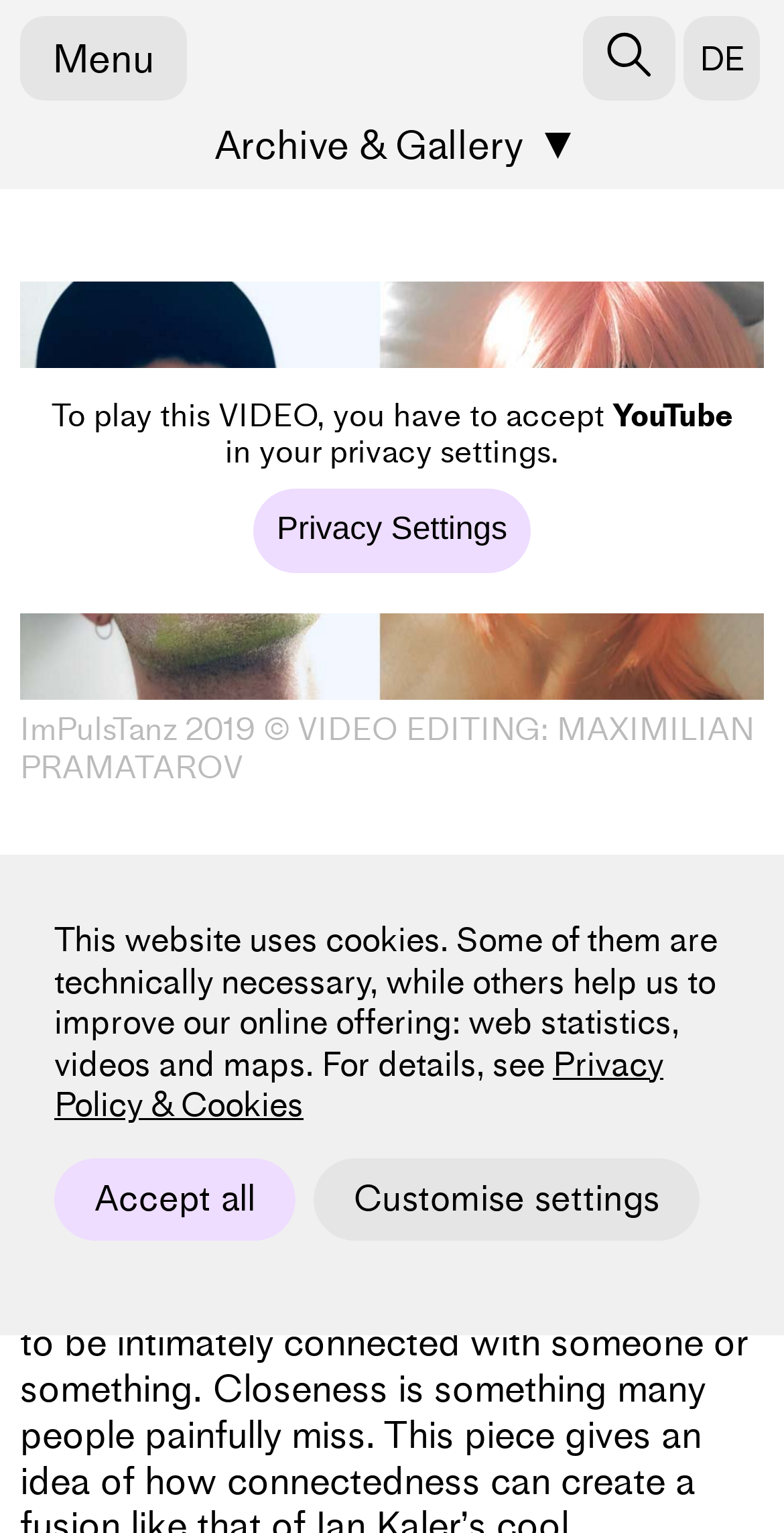Provide the bounding box coordinates for the area that should be clicked to complete the instruction: "View the Archive".

[0.427, 0.138, 0.599, 0.177]